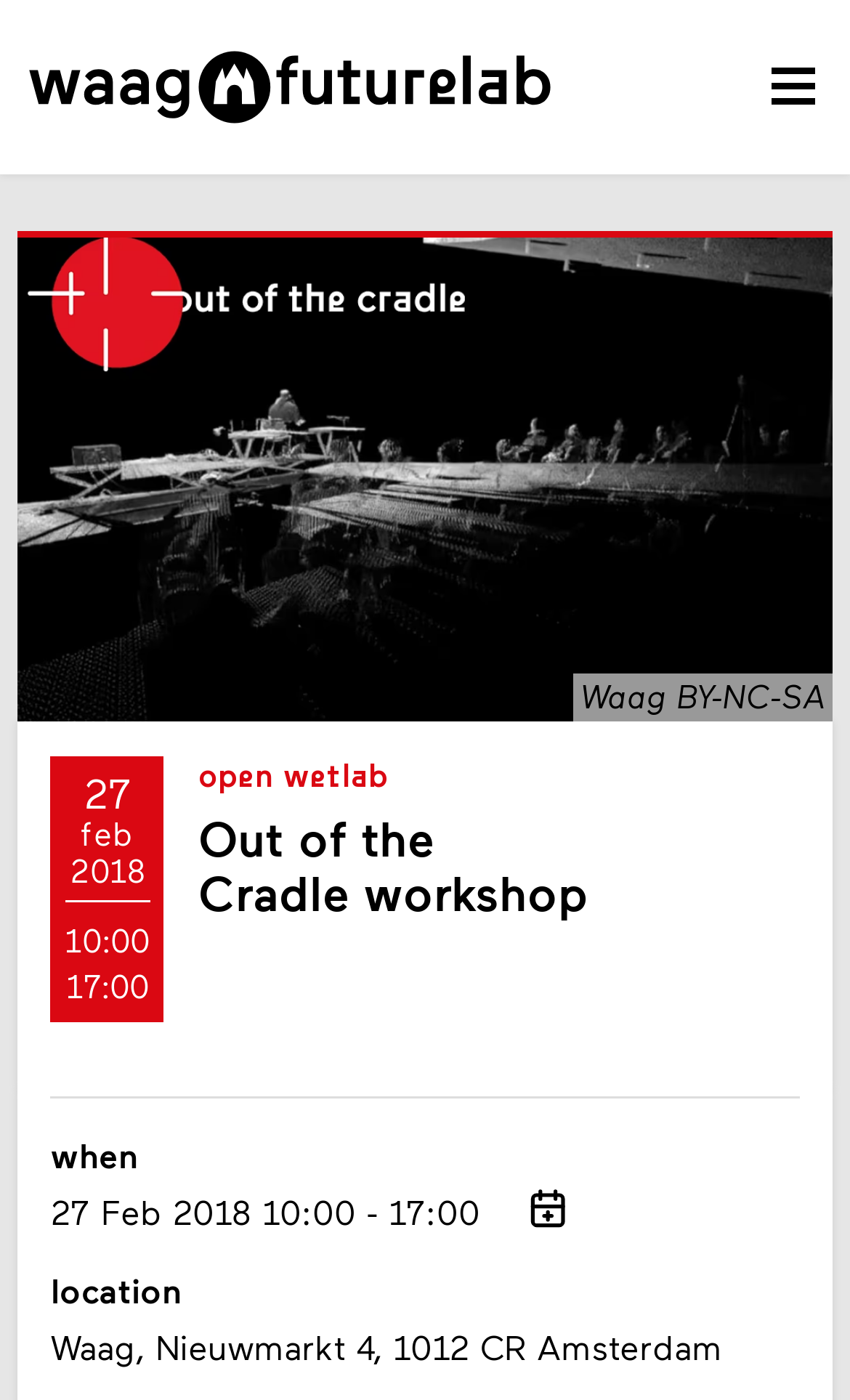Using the information shown in the image, answer the question with as much detail as possible: What is the location of the workshop?

I found a static text element with the description 'Waag, Nieuwmarkt 4, 1012 CR Amsterdam' located under the 'location' heading, which suggests that this is the location of the Out of the Cradle workshop.